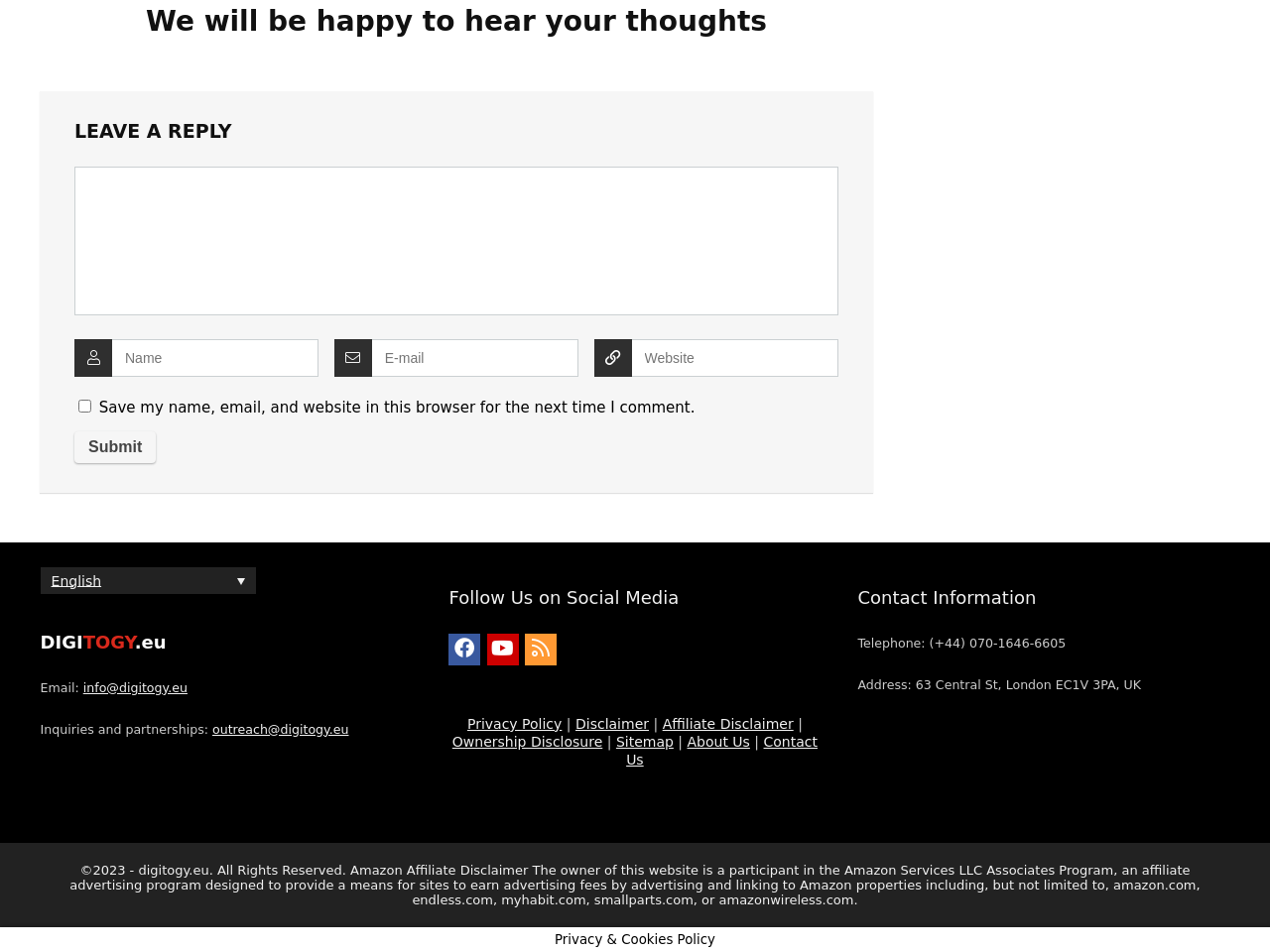Answer the following query with a single word or phrase:
What is the address of the website owner?

63 Central St, London EC1V 3PA, UK